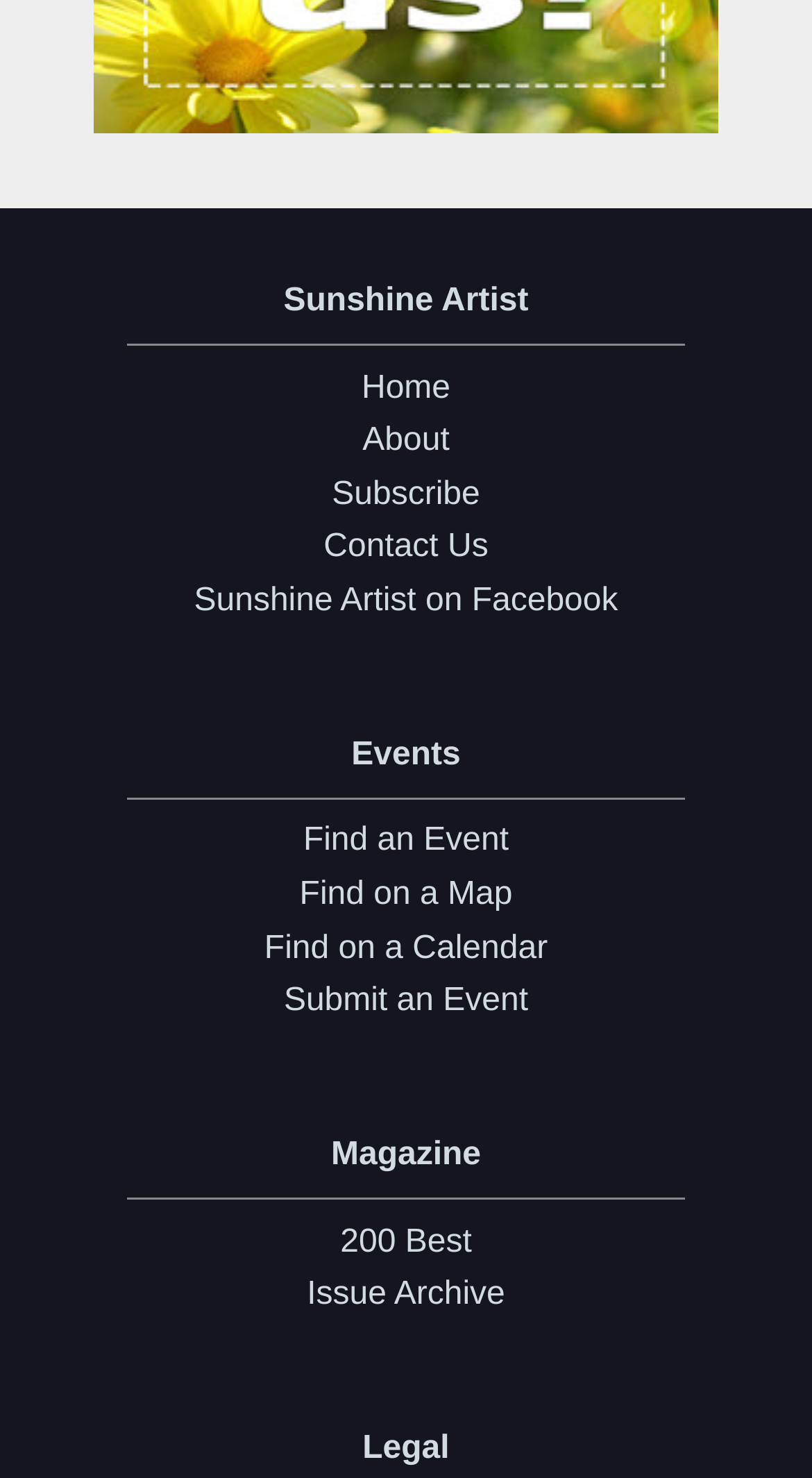By analyzing the image, answer the following question with a detailed response: How many links are present in the 'Magazine' section?

The 'Magazine' section contains links to '200 Best' and 'Issue Archive', which are 2 links.